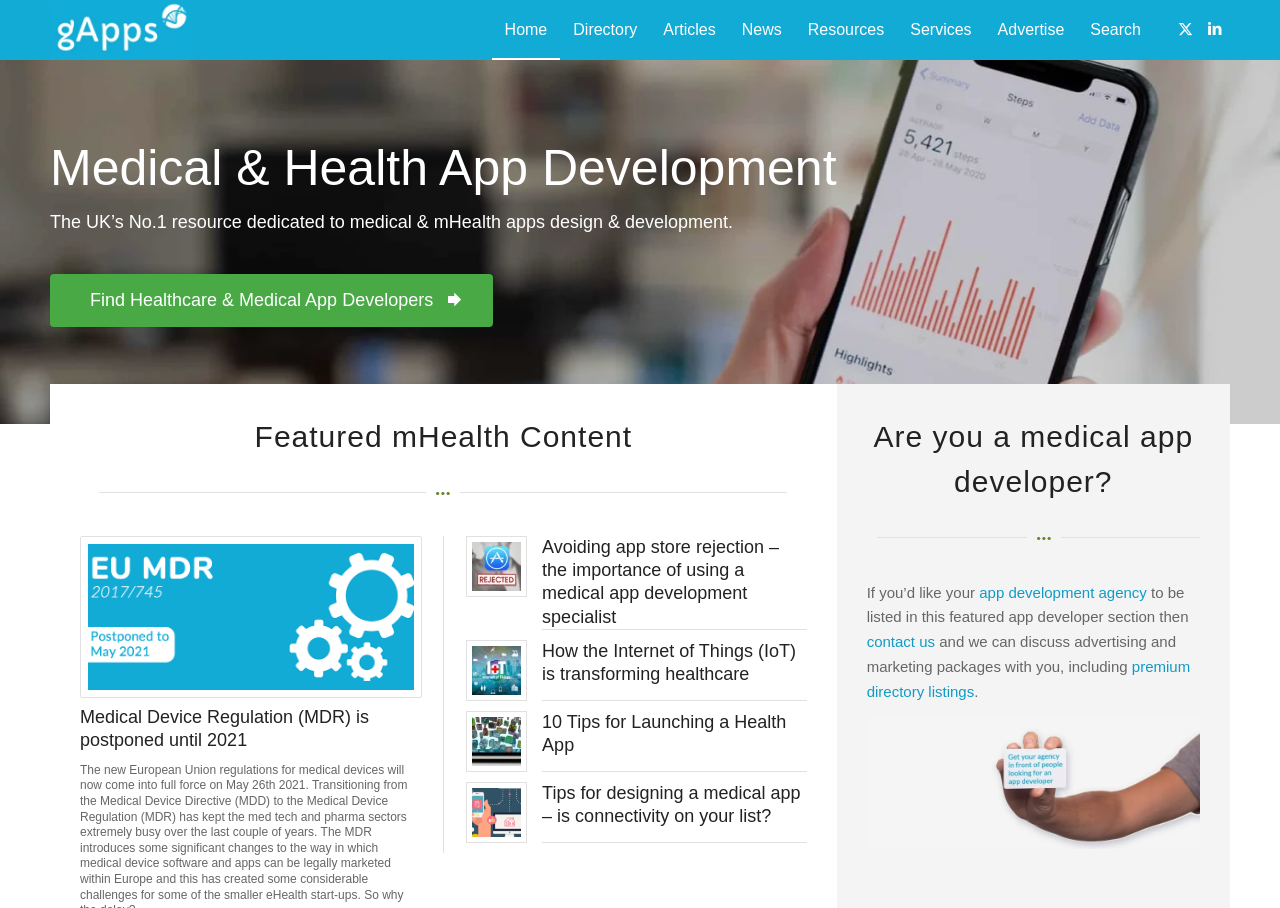Bounding box coordinates should be in the format (top-left x, top-left y, bottom-right x, bottom-right y) and all values should be floating point numbers between 0 and 1. Determine the bounding box coordinate for the UI element described as: aria-label="gApps-v3" title="gApps-v3"

[0.039, 0.0, 0.15, 0.066]